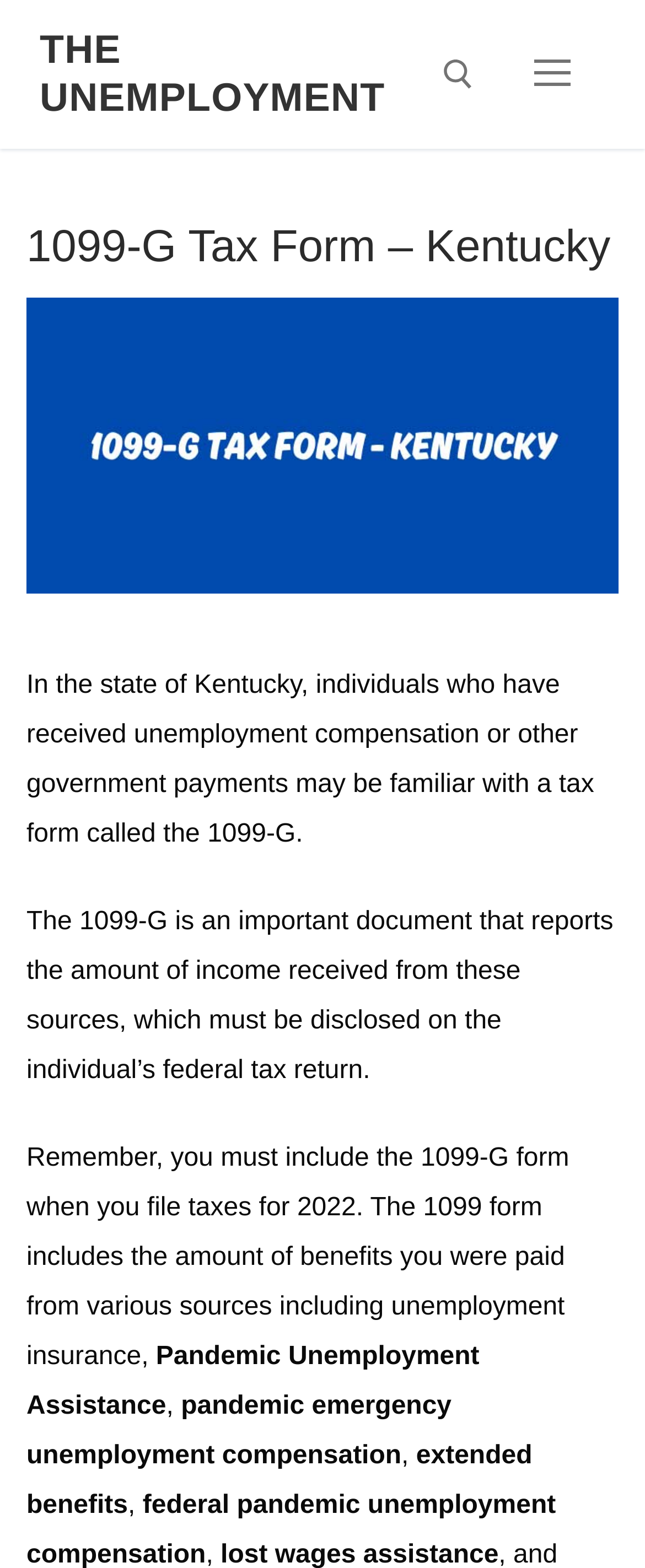What are the sources of benefits reported on the 1099-G form?
Answer the question with a single word or phrase by looking at the picture.

Unemployment insurance, etc.